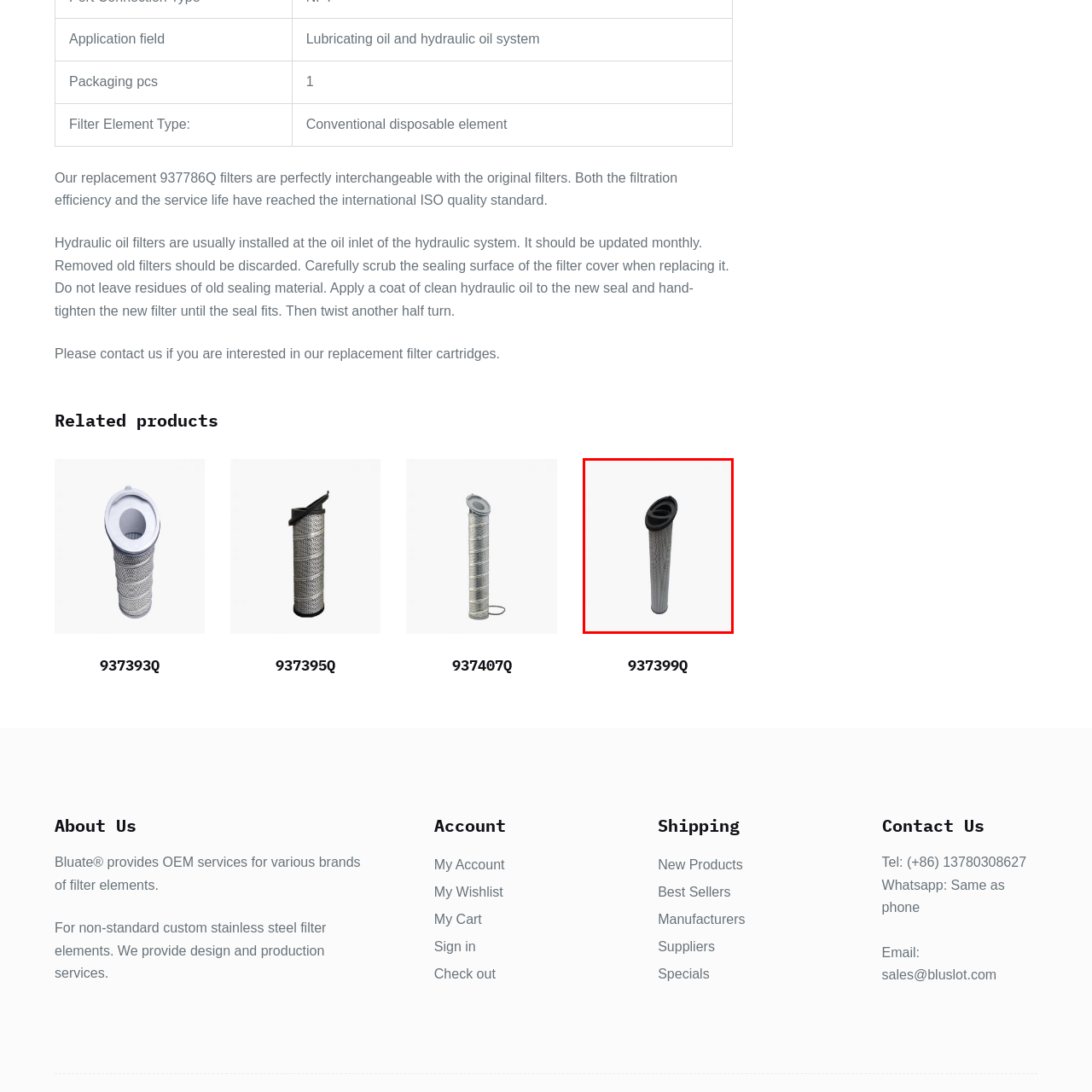Focus on the image enclosed by the red outline and give a short answer: What standard do the filter elements meet?

International ISO quality standards